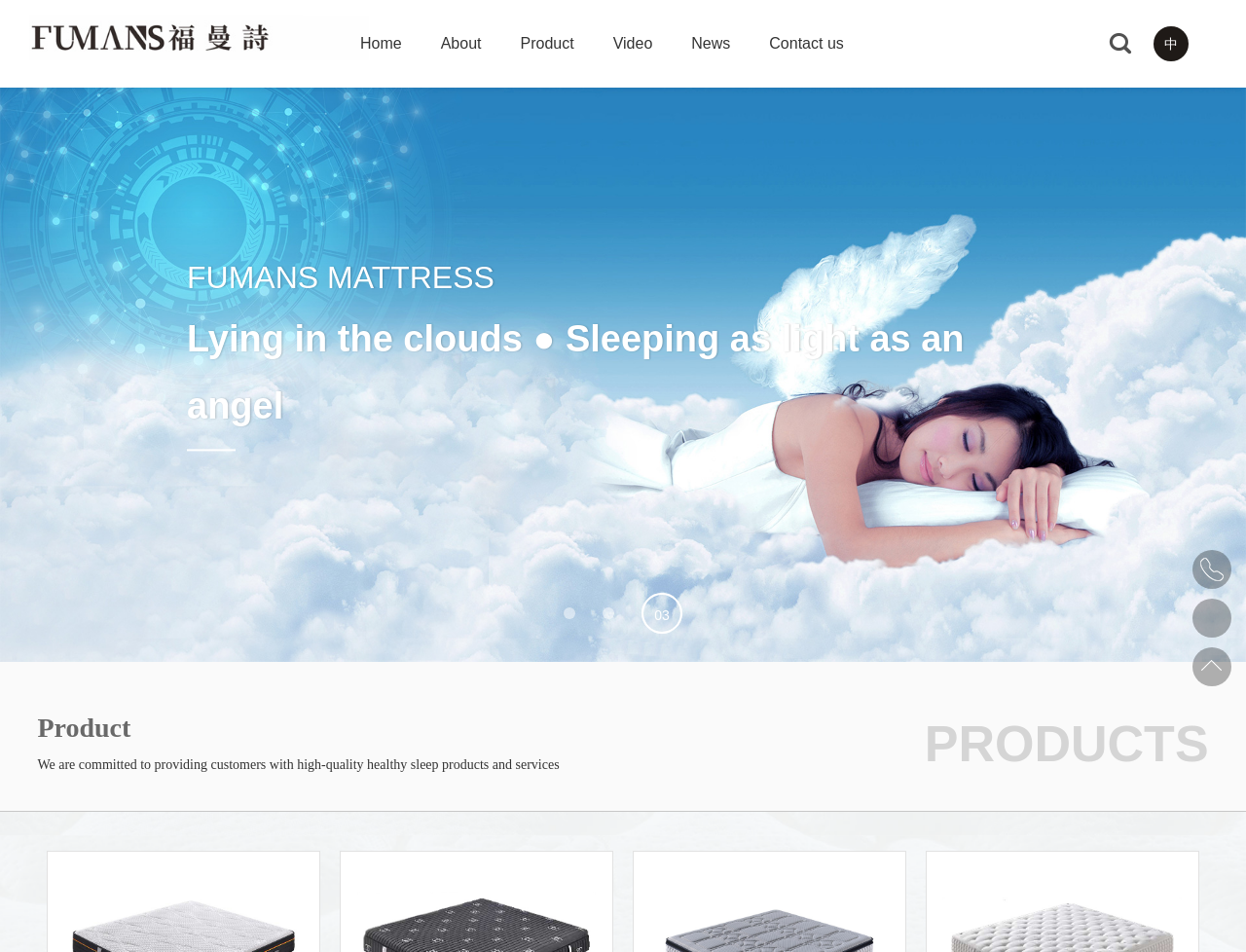Answer the following inquiry with a single word or phrase:
What is the company name?

Foshan Fumanshi Furniture Co., Ltd.